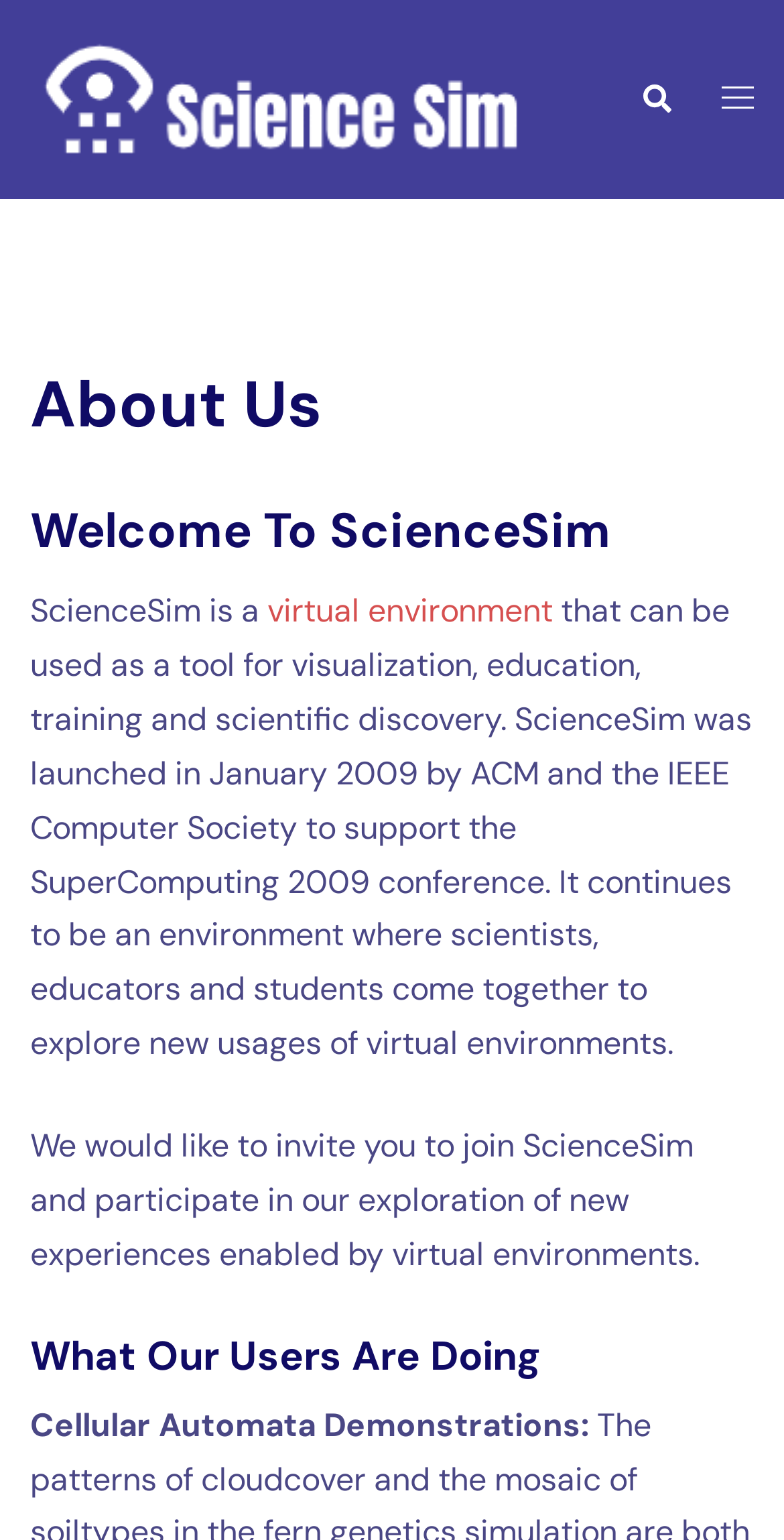What is ScienceSim?
Refer to the image and respond with a one-word or short-phrase answer.

Virtual environment